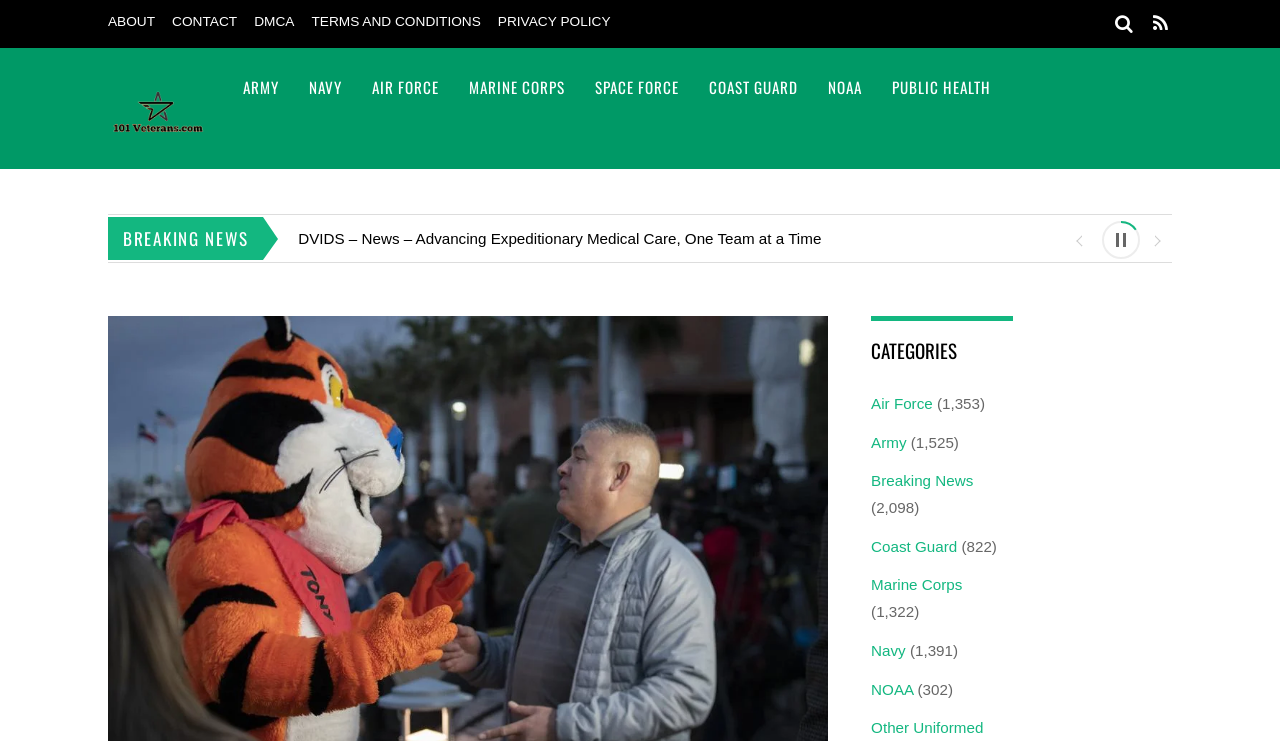Determine the bounding box coordinates of the section I need to click to execute the following instruction: "Contact the website administrator". Provide the coordinates as four float numbers between 0 and 1, i.e., [left, top, right, bottom].

None